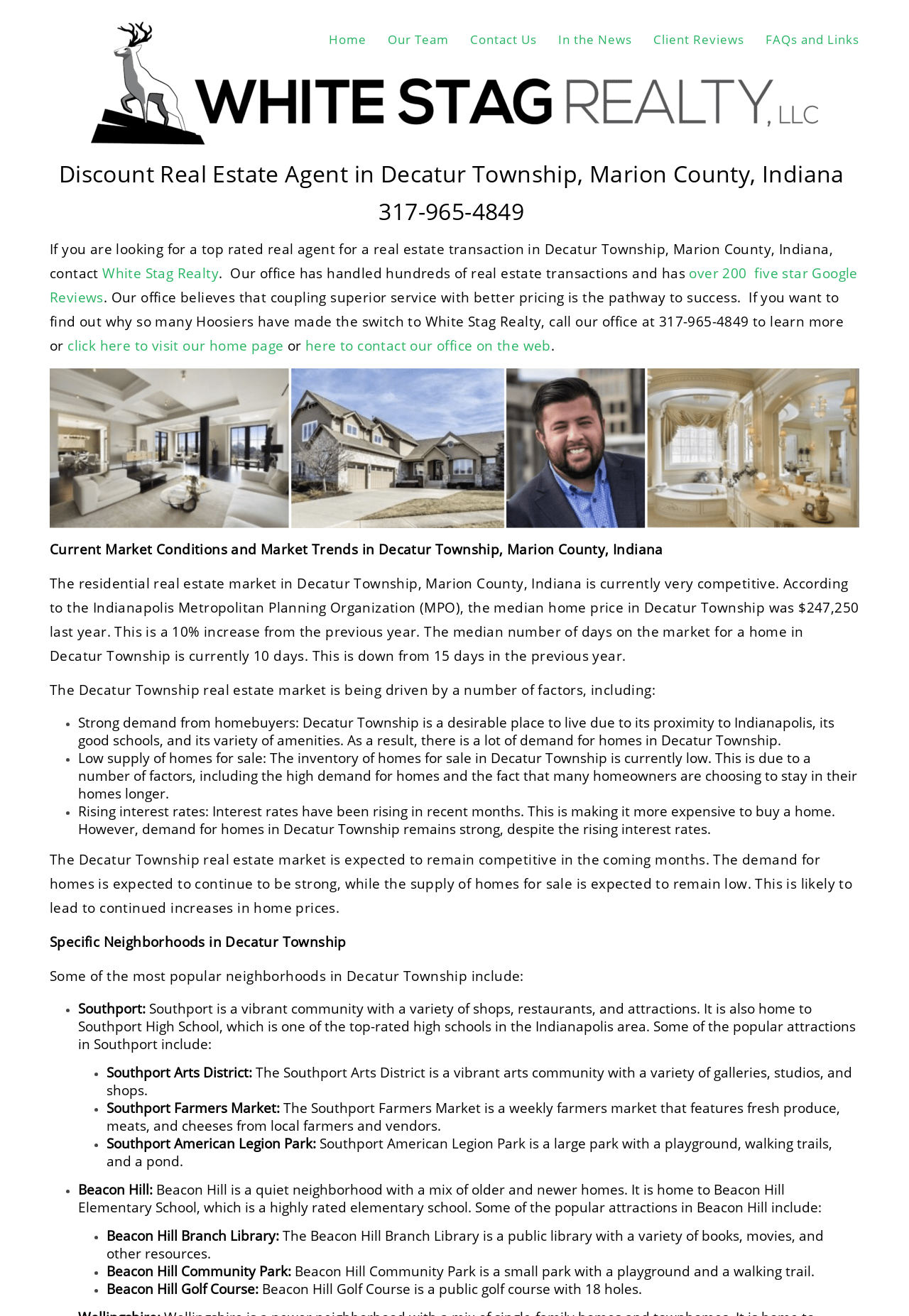Generate a thorough caption that explains the contents of the webpage.

This webpage is about White Stag Realty, a discount real estate agent in Decatur Township, Marion County, Indiana. At the top of the page, there is a navigation menu with links to "Home", "Our Team", "Contact Us", "In the News", "Client Reviews", and "FAQs and Links". Below the navigation menu, there is a header section with the company's name and contact information, including a phone number.

The main content of the page is divided into several sections. The first section introduces the company and its services, stating that it has handled hundreds of real estate transactions and has over 200 five-star Google reviews. There are also links to the company's home page and contact page.

The second section discusses the current market conditions and trends in Decatur Township, Marion County, Indiana. It provides information about the median home price, the number of days on the market, and the factors driving the market, including strong demand from homebuyers, low supply of homes for sale, and rising interest rates.

The third section focuses on specific neighborhoods in Decatur Township, including Southport and Beacon Hill. For each neighborhood, there is a brief description and a list of popular attractions, such as the Southport Arts District, Southport Farmers Market, and Beacon Hill Branch Library.

Throughout the page, there are no images, but there are many links to other pages and resources, including the company's home page, contact page, and Google reviews. The overall layout is clean and easy to navigate, with clear headings and concise text.